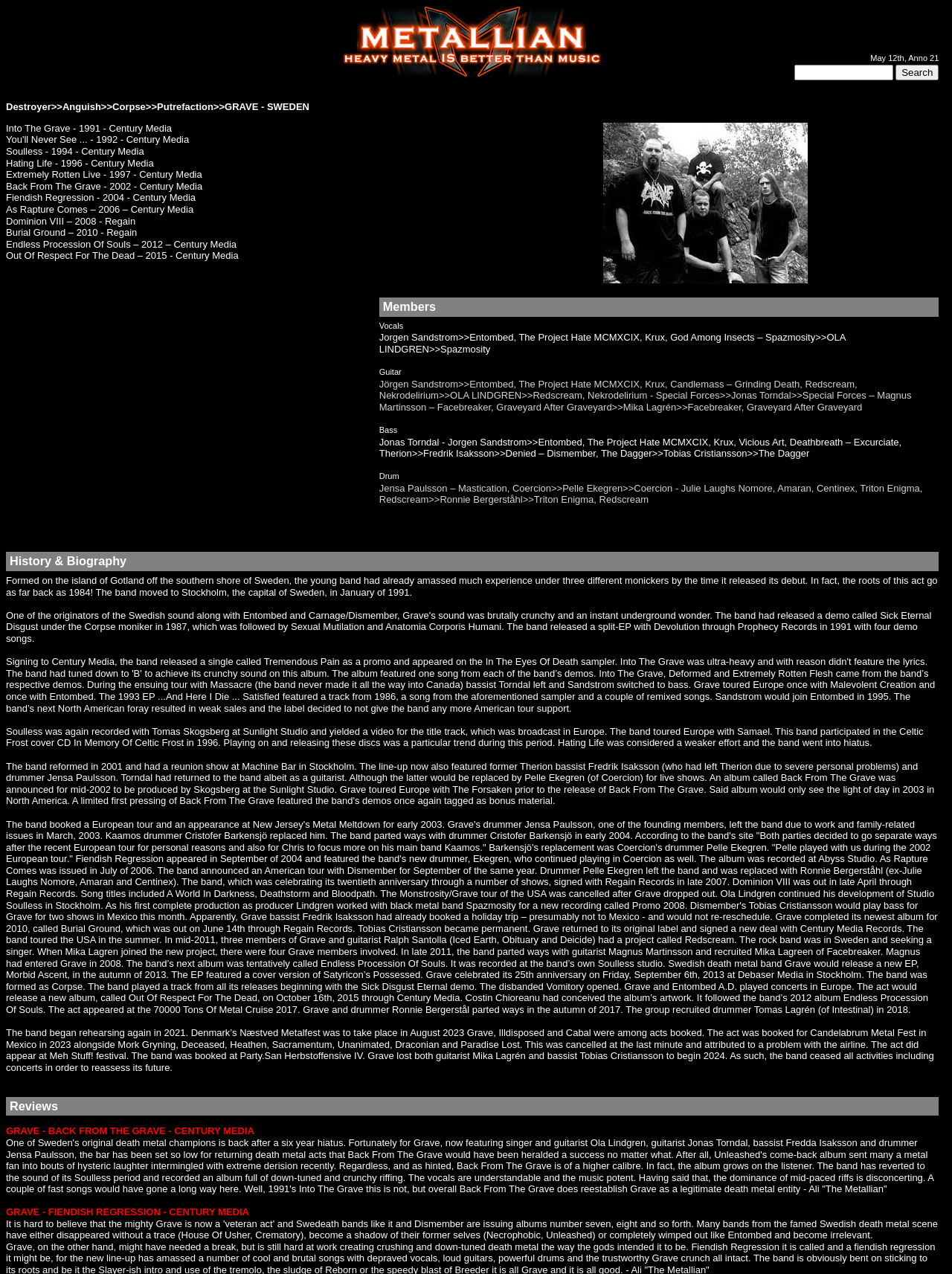How many albums are listed?
From the image, respond with a single word or phrase.

13